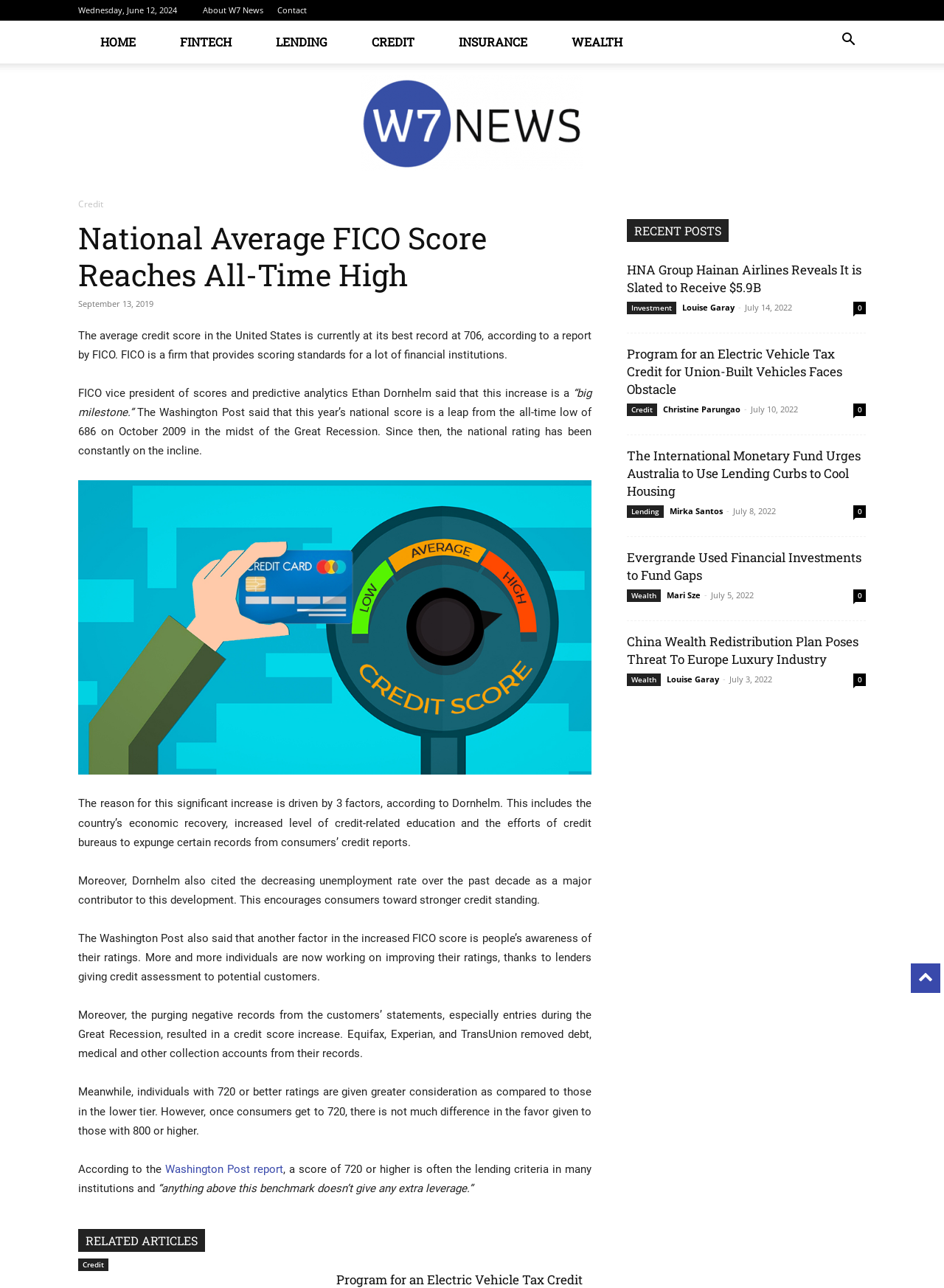What is the current national average FICO score?
Please give a detailed and elaborate explanation in response to the question.

The answer can be found in the article section of the webpage, where it is stated that 'The average credit score in the United States is currently at its best record at 706, according to a report by FICO.'